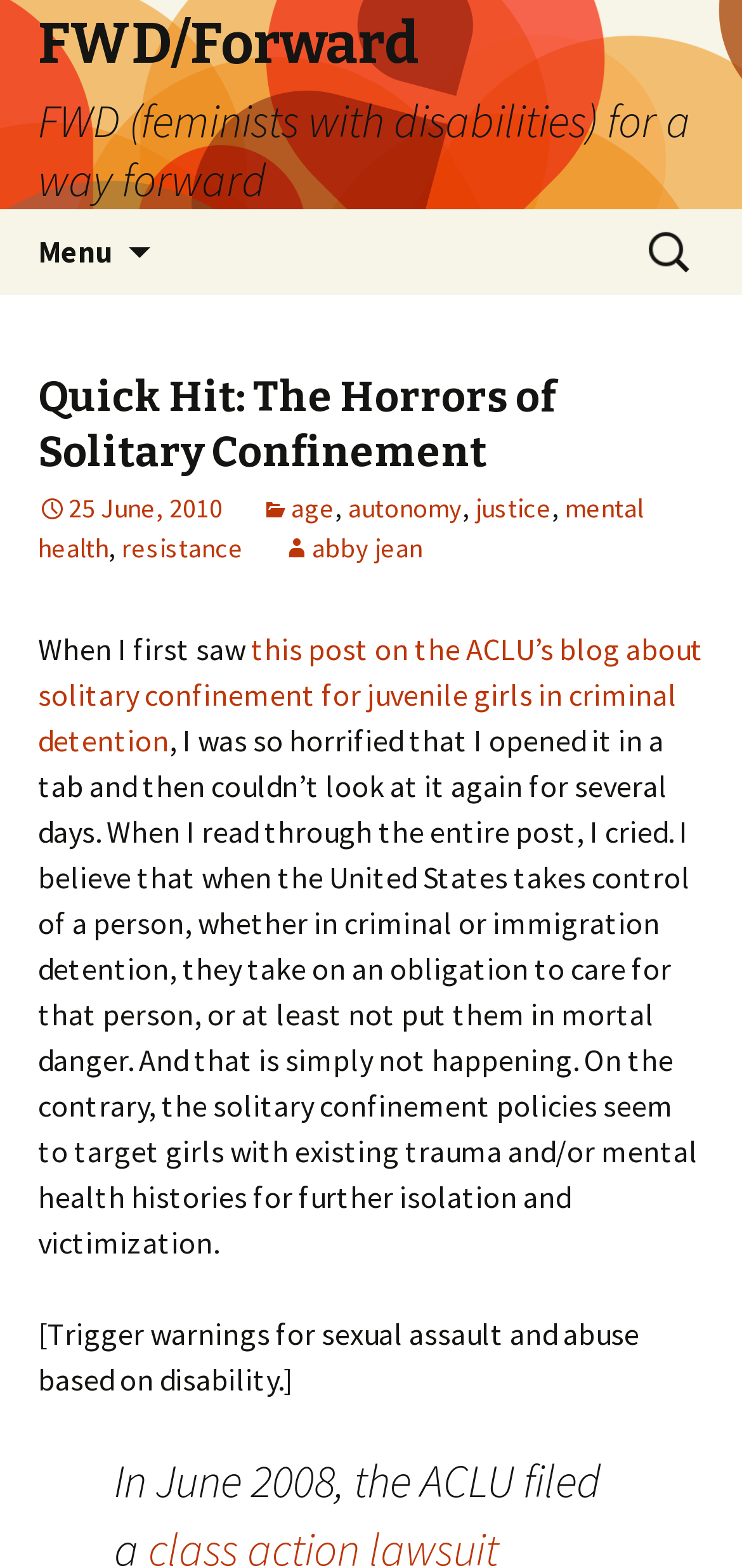What is the date of the article?
Offer a detailed and full explanation in response to the question.

The date of the article can be found in the link ' 25 June, 2010' which is located below the heading 'Quick Hit: The Horrors of Solitary Confinement'.